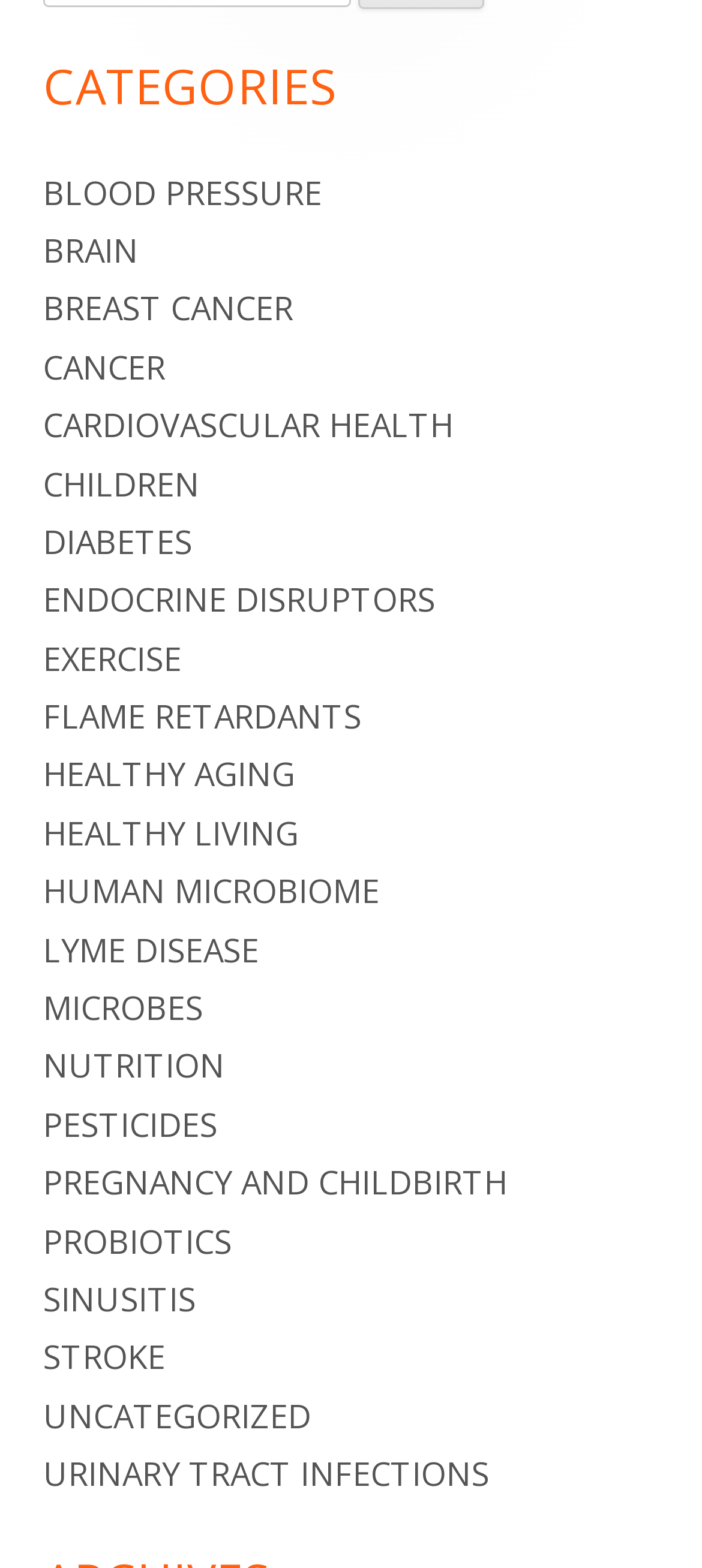What is the category related to microorganisms?
Identify the answer in the screenshot and reply with a single word or phrase.

MICROBES